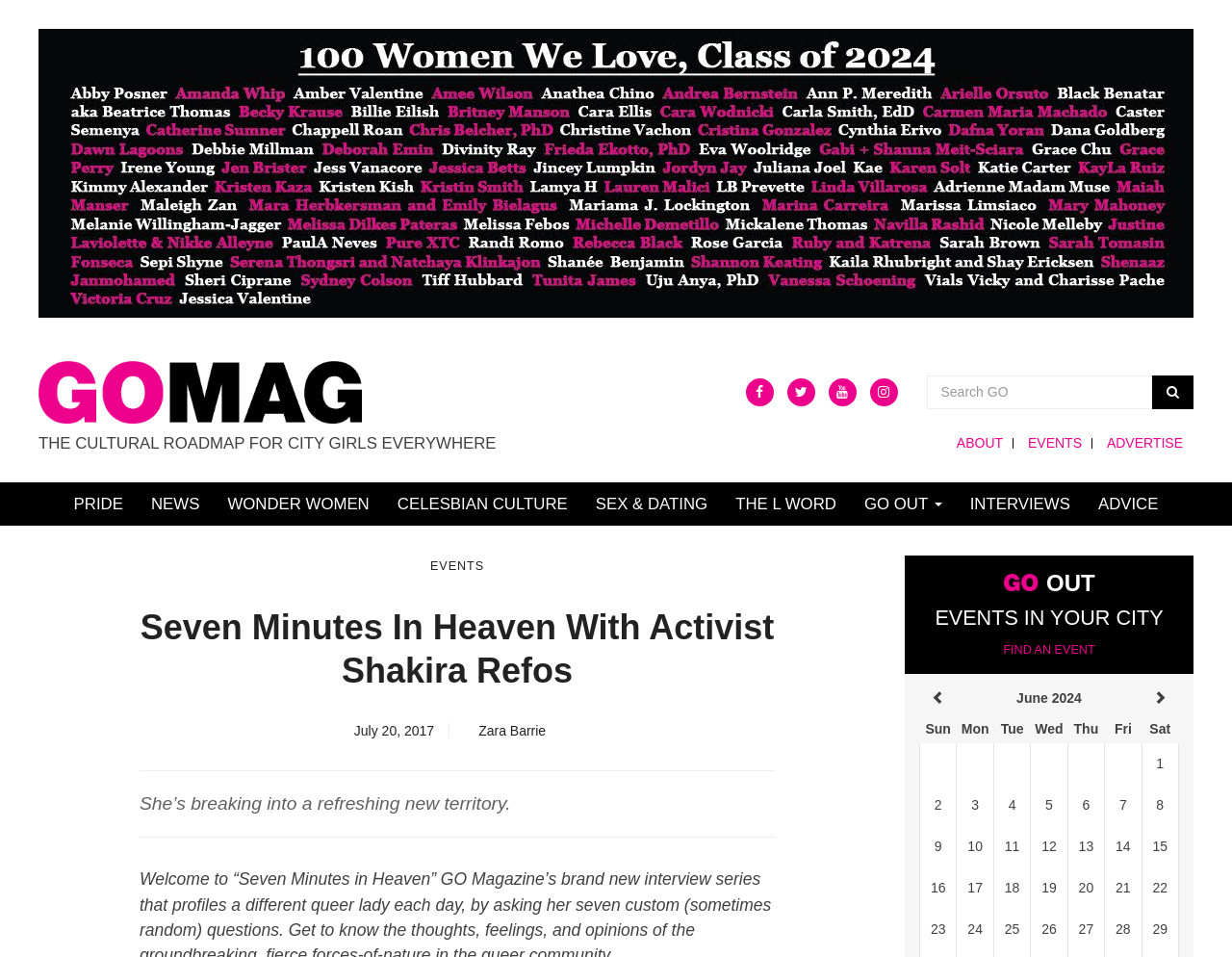Please determine the bounding box coordinates of the clickable area required to carry out the following instruction: "Find an event on June 2024". The coordinates must be four float numbers between 0 and 1, represented as [left, top, right, bottom].

[0.777, 0.719, 0.927, 0.747]